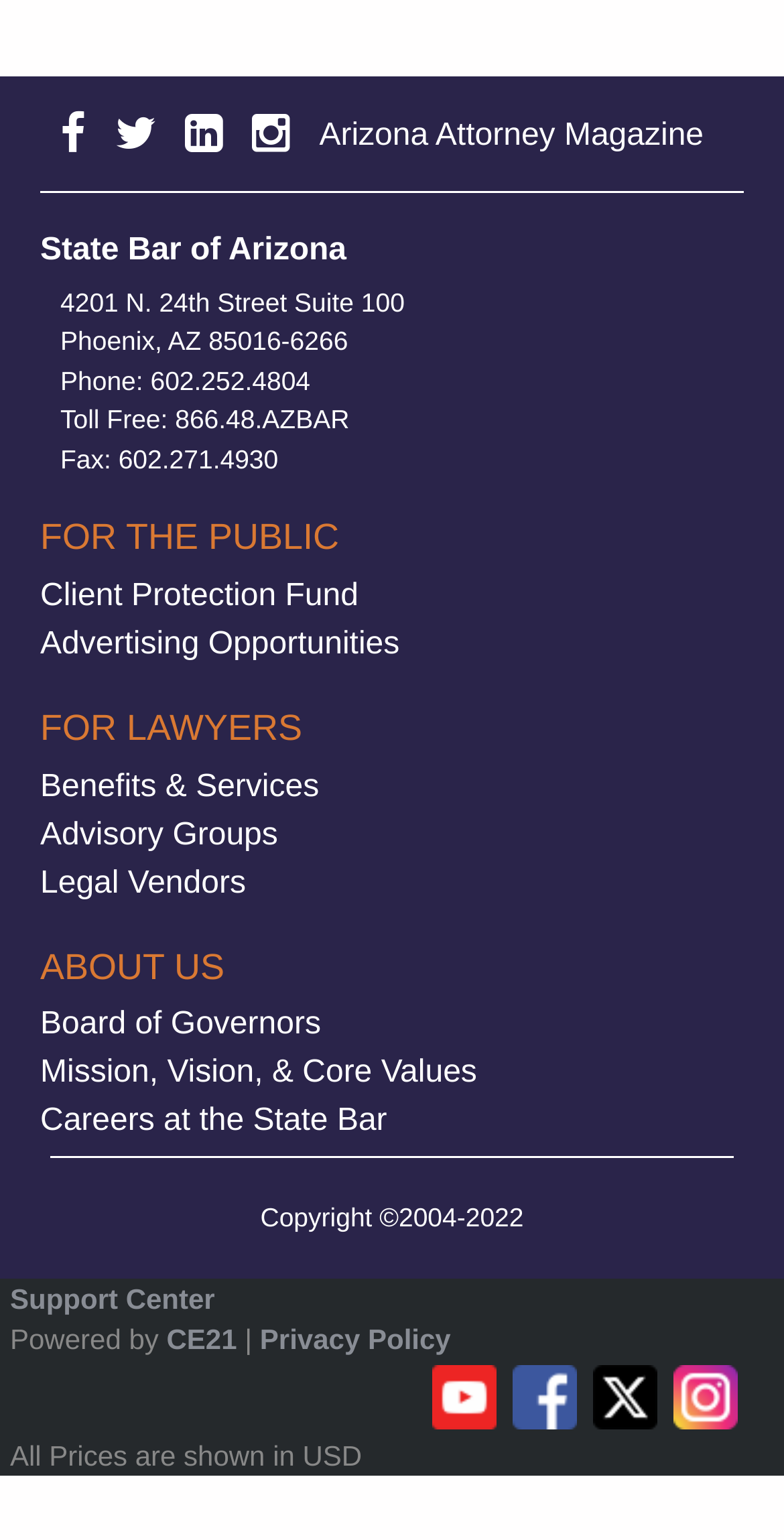Highlight the bounding box coordinates of the element that should be clicked to carry out the following instruction: "Check the Copyright information". The coordinates must be given as four float numbers ranging from 0 to 1, i.e., [left, top, right, bottom].

[0.332, 0.781, 0.668, 0.801]